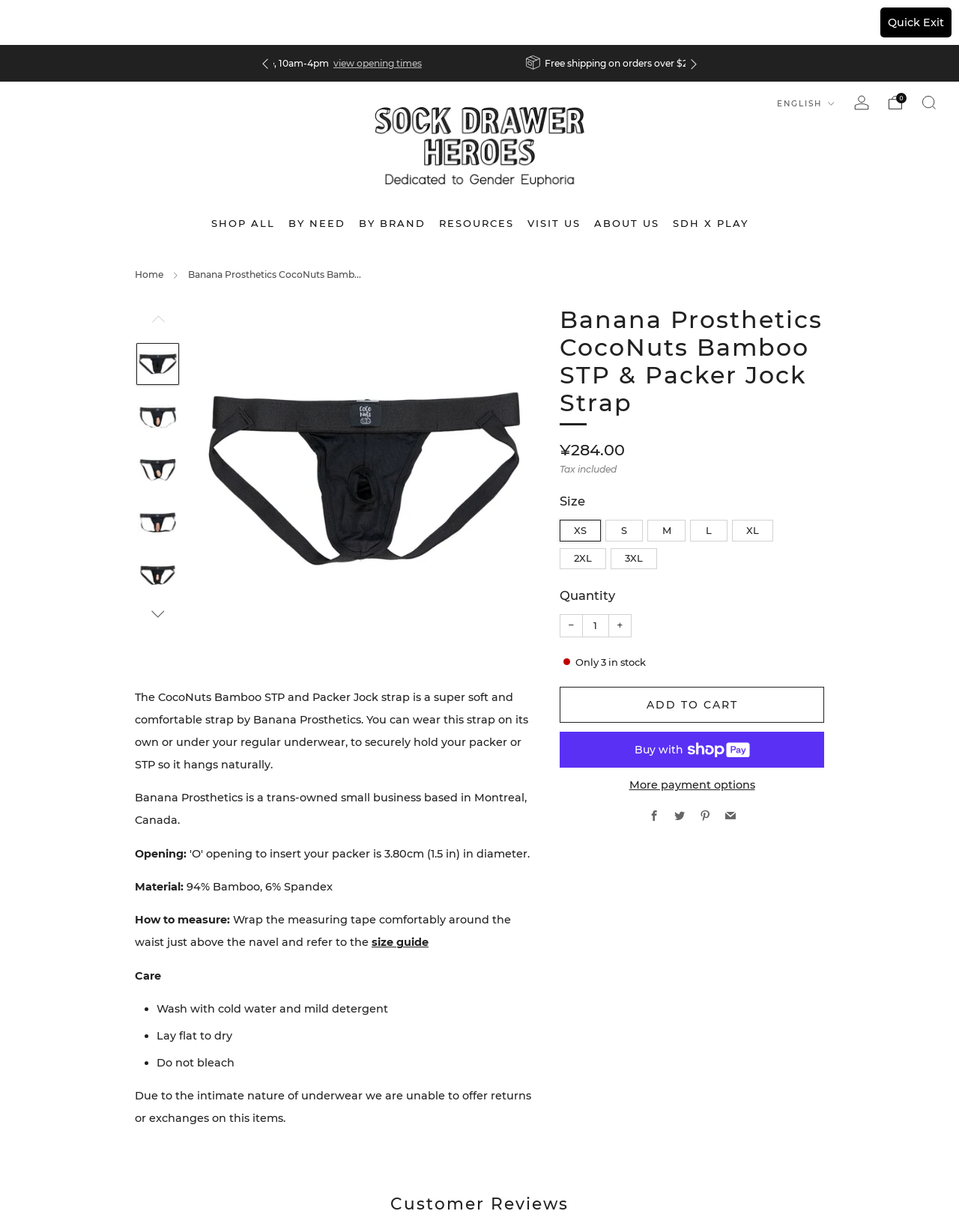Can you find the bounding box coordinates for the element that needs to be clicked to execute this instruction: "Click the 'Quick Exit' link"? The coordinates should be given as four float numbers between 0 and 1, i.e., [left, top, right, bottom].

[0.918, 0.006, 0.992, 0.03]